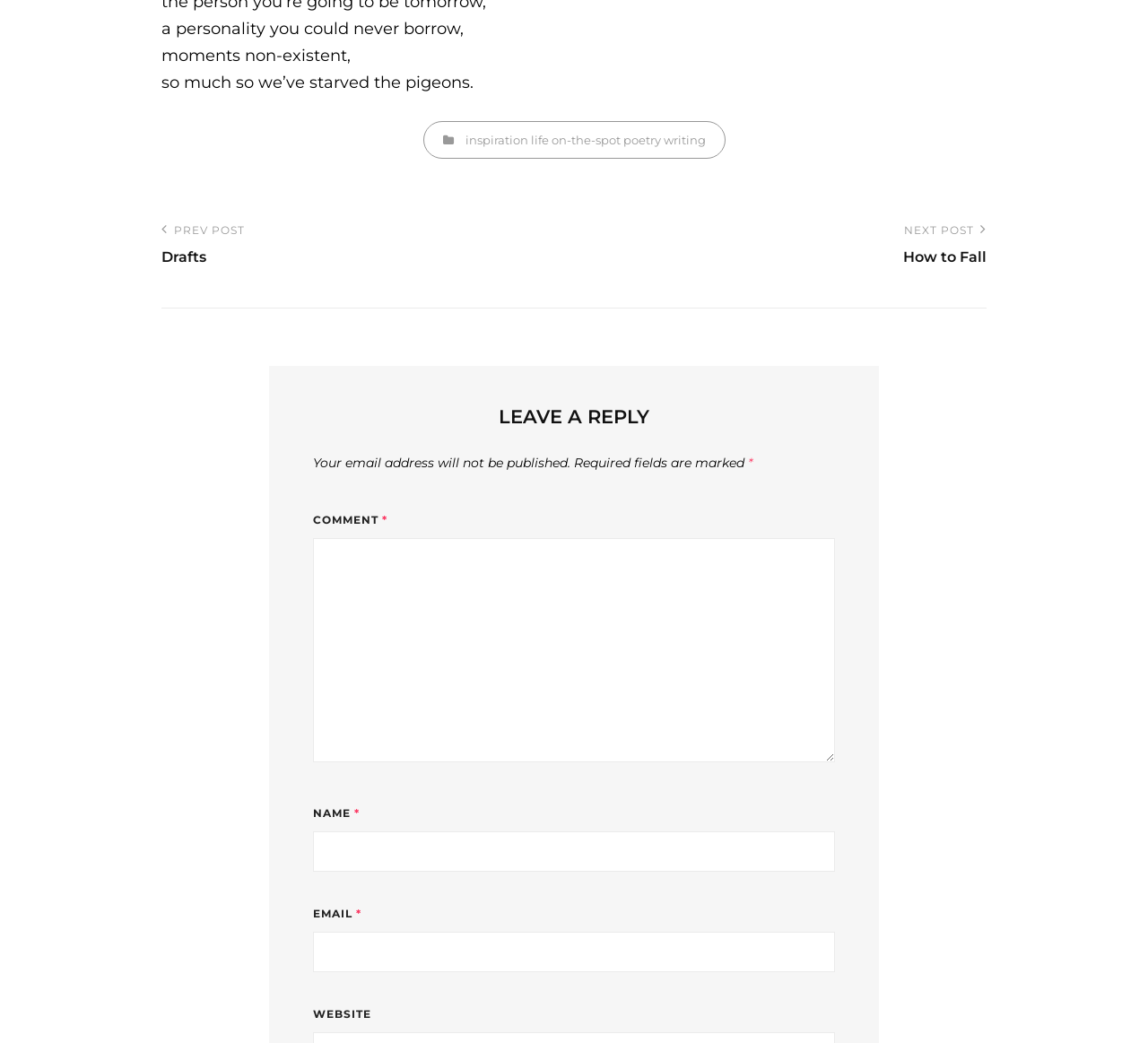What is required to leave a reply?
Analyze the image and deliver a detailed answer to the question.

I found the required fields by looking at the asterisks next to the labels 'NAME', 'EMAIL', and 'COMMENT', which indicate that they are required fields to leave a reply.